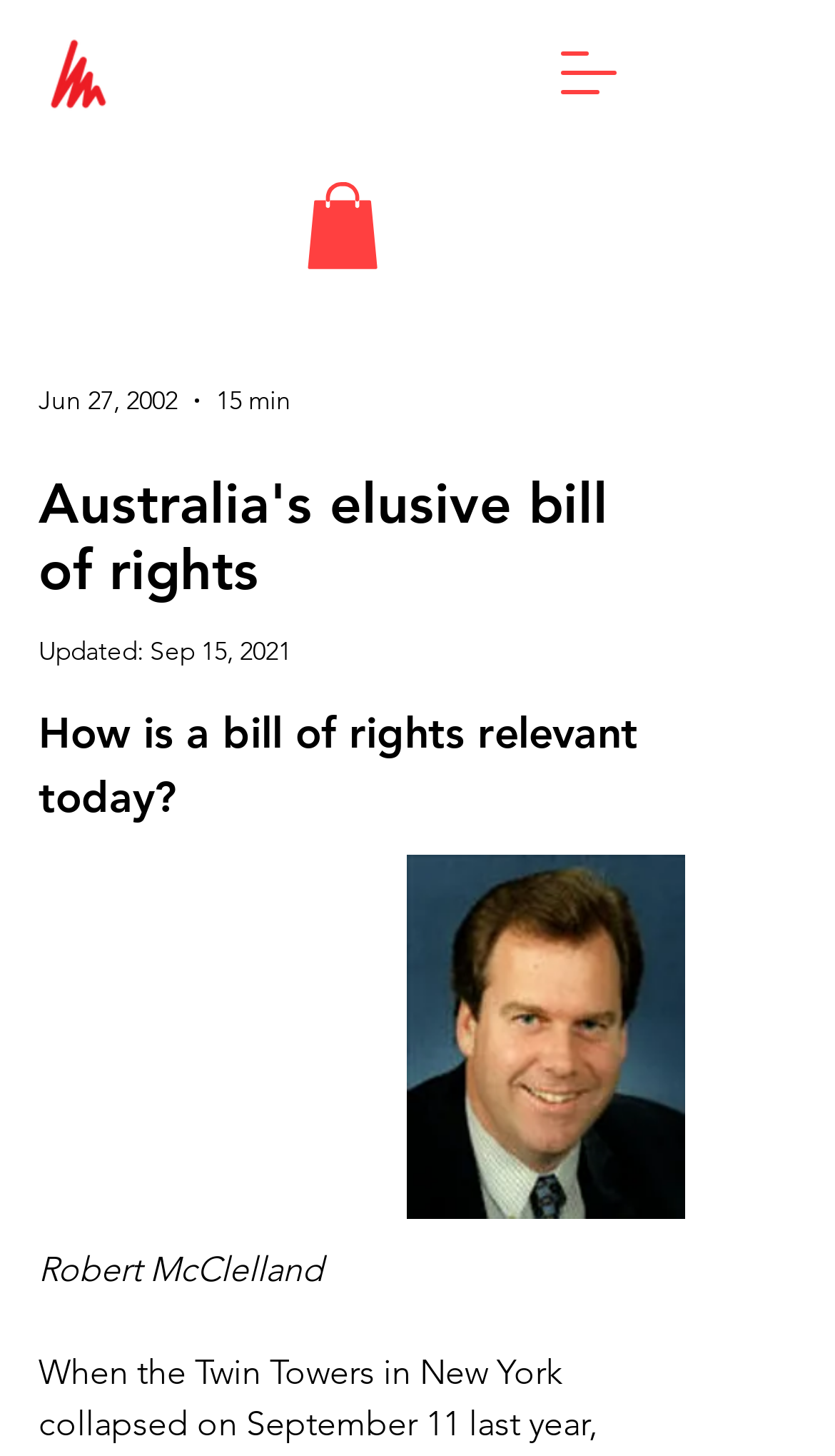Extract the main heading text from the webpage.

Australia's elusive bill of rights